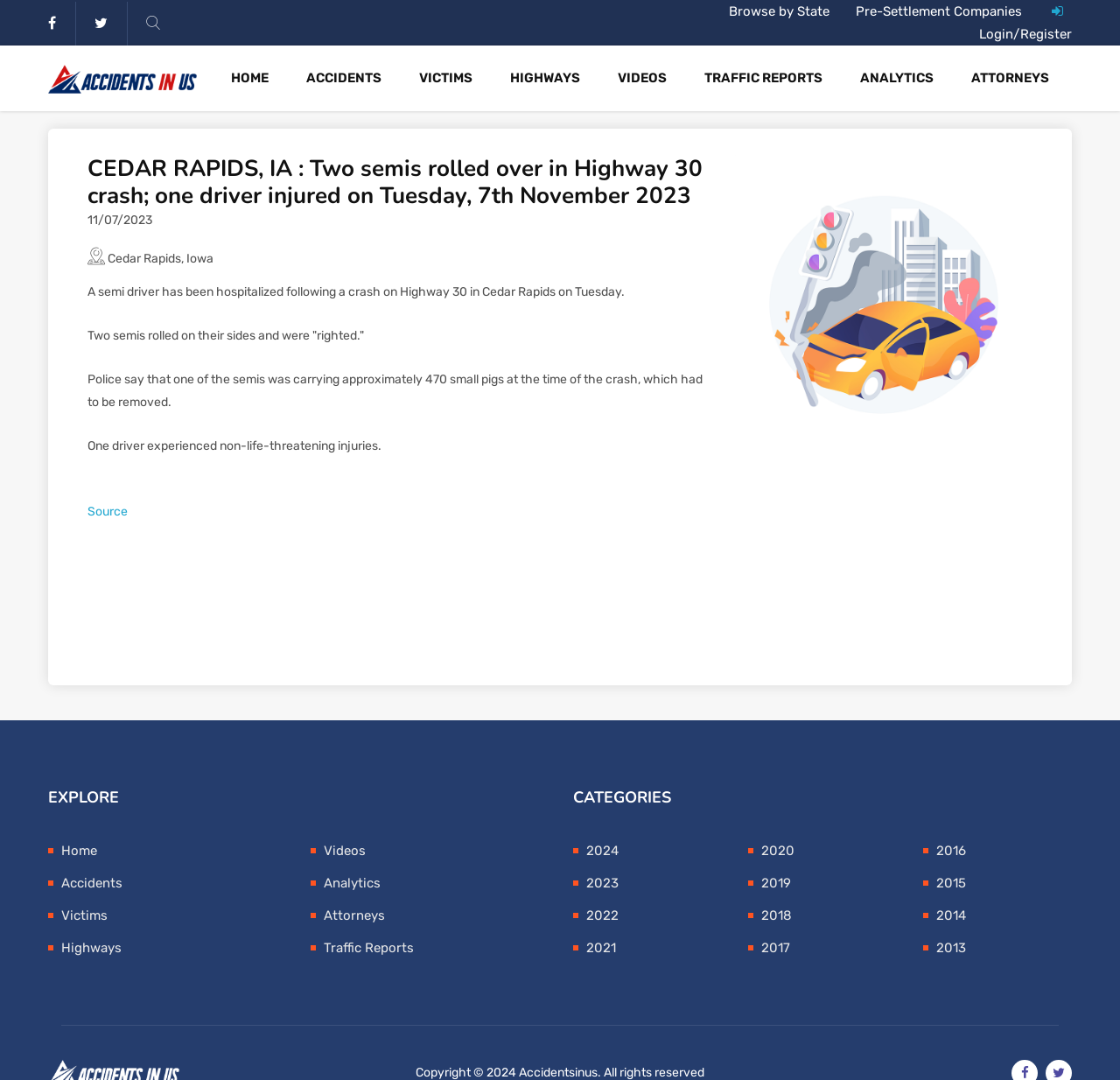Identify the bounding box coordinates for the element you need to click to achieve the following task: "View accident details". The coordinates must be four float values ranging from 0 to 1, formatted as [left, top, right, bottom].

[0.078, 0.143, 0.633, 0.194]